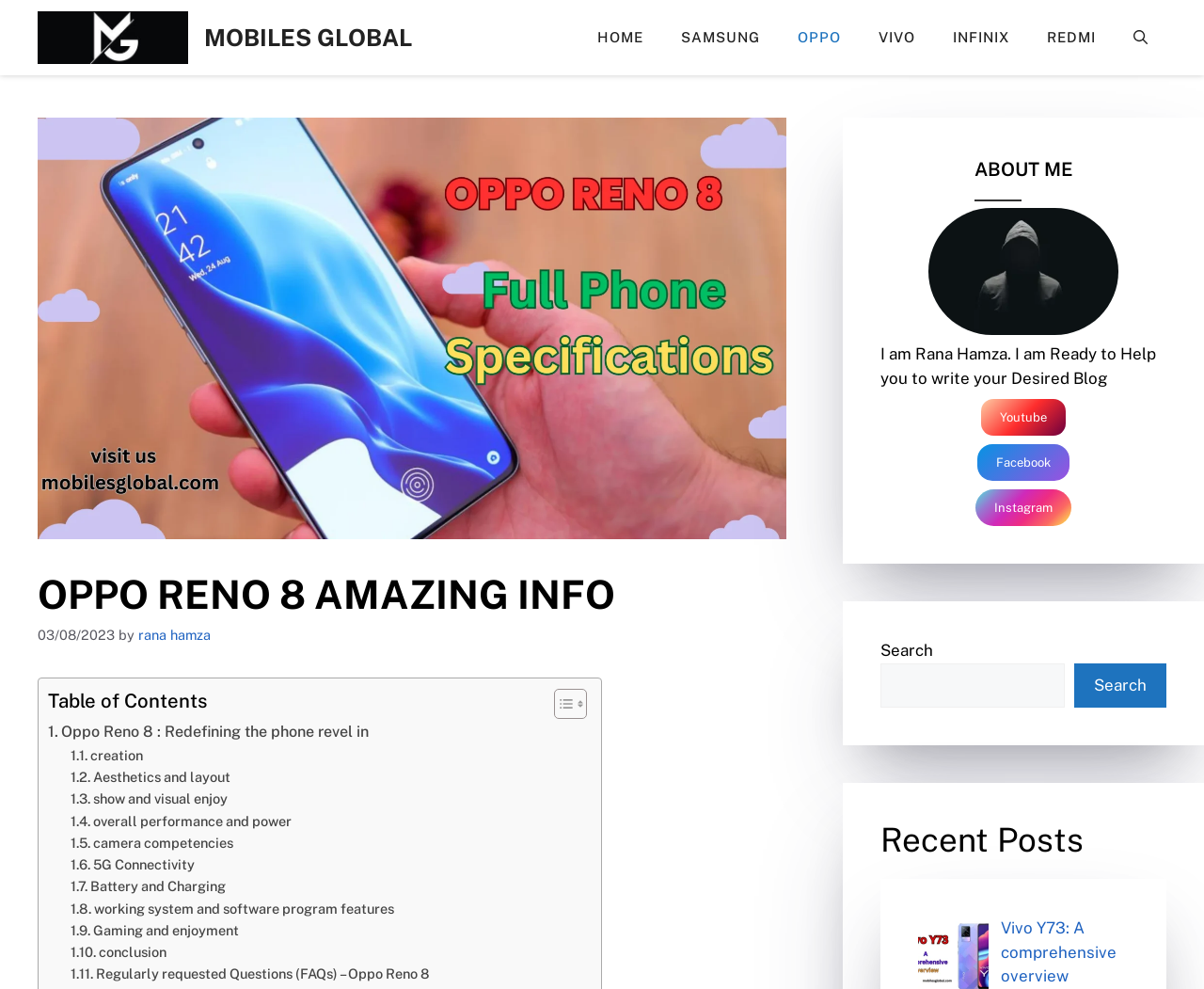Identify the bounding box of the UI component described as: "Battery and Charging".

[0.059, 0.885, 0.188, 0.907]